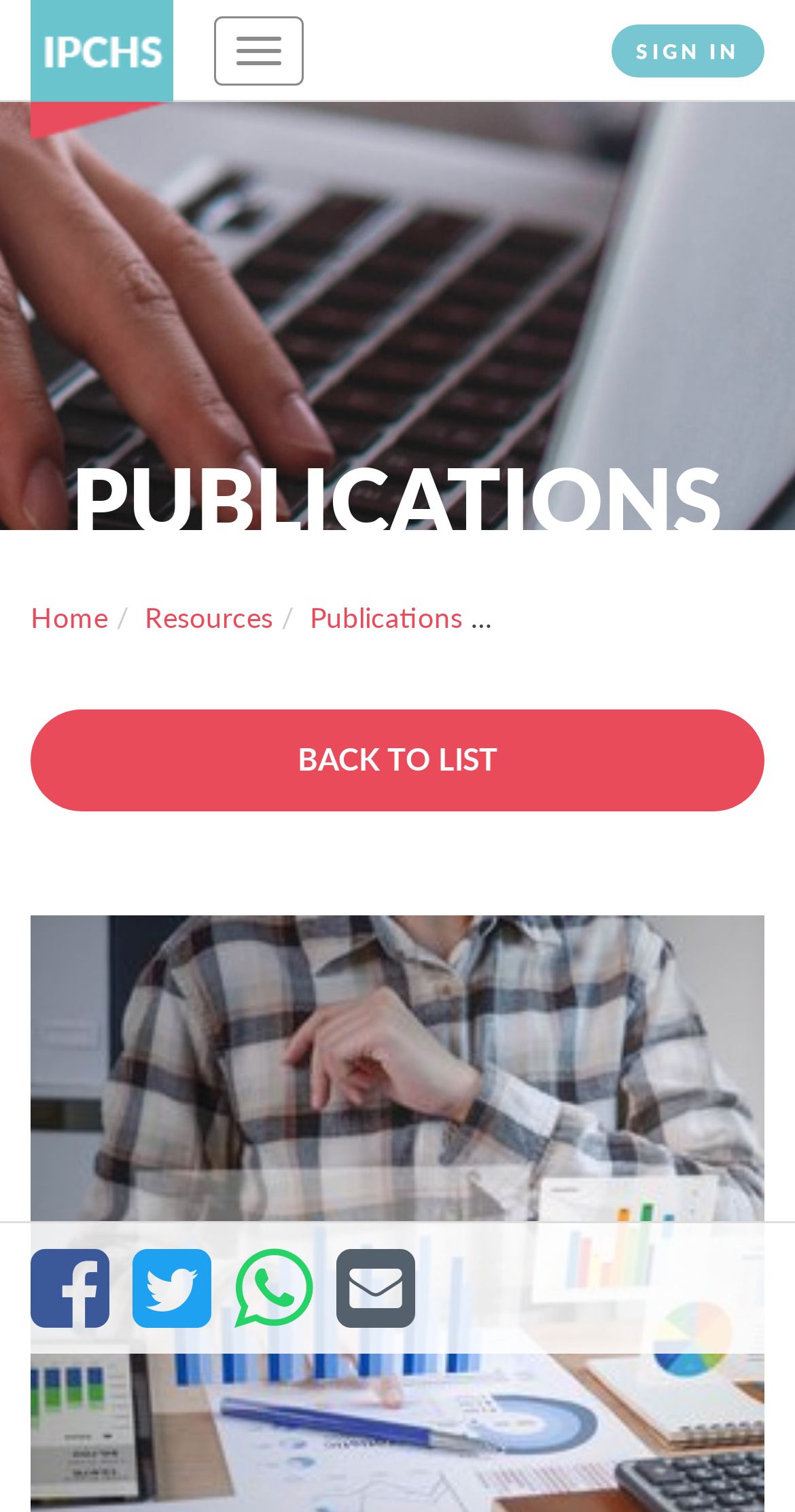Provide the bounding box coordinates, formatted as (top-left x, top-left y, bottom-right x, bottom-right y), with all values being floating point numbers between 0 and 1. Identify the bounding box of the UI element that matches the description: IPCHS. Integrated People-Centred Health Services

[0.038, 0.0, 0.218, 0.092]